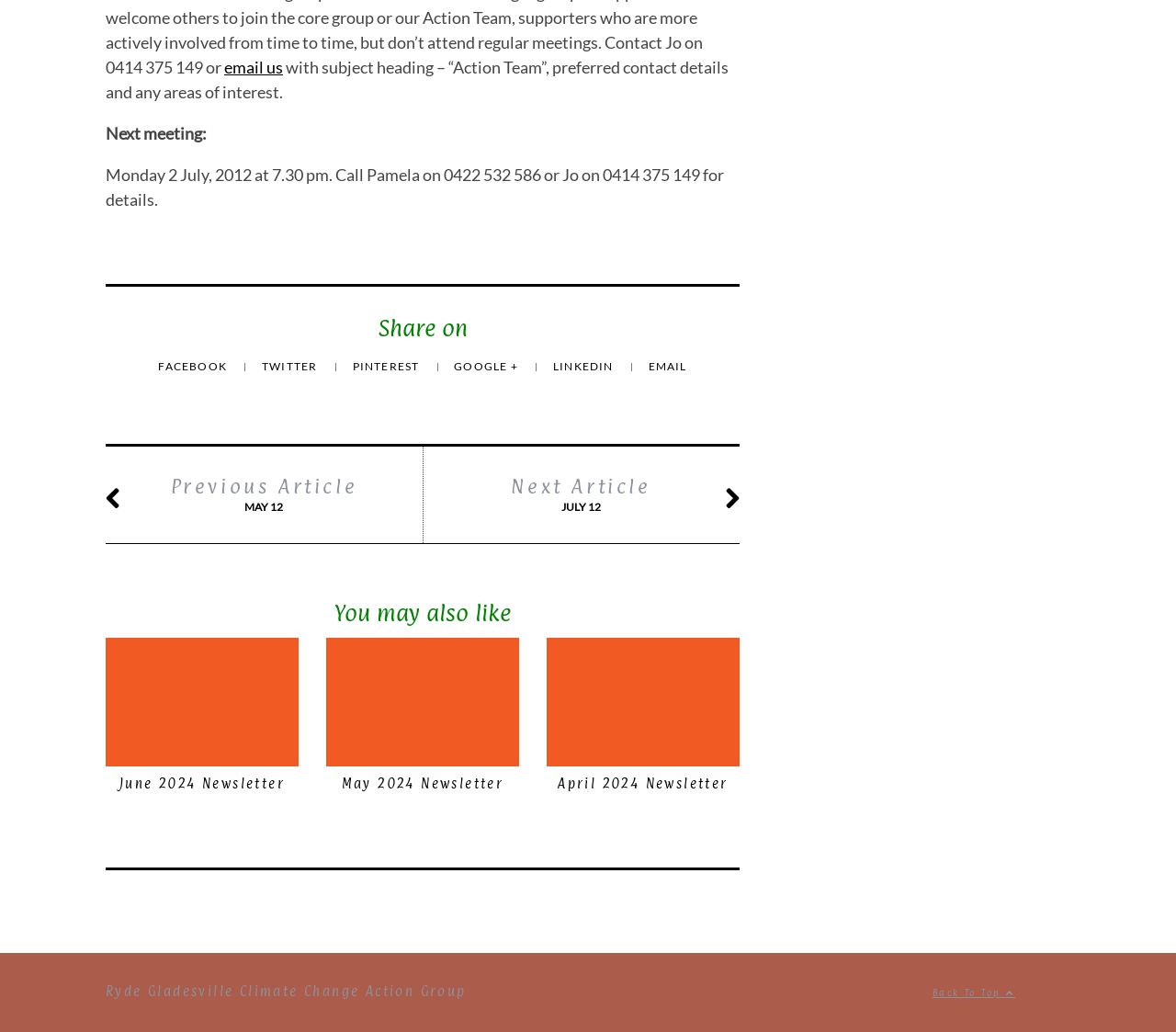Determine the bounding box coordinates for the area you should click to complete the following instruction: "share on facebook".

[0.135, 0.348, 0.196, 0.362]